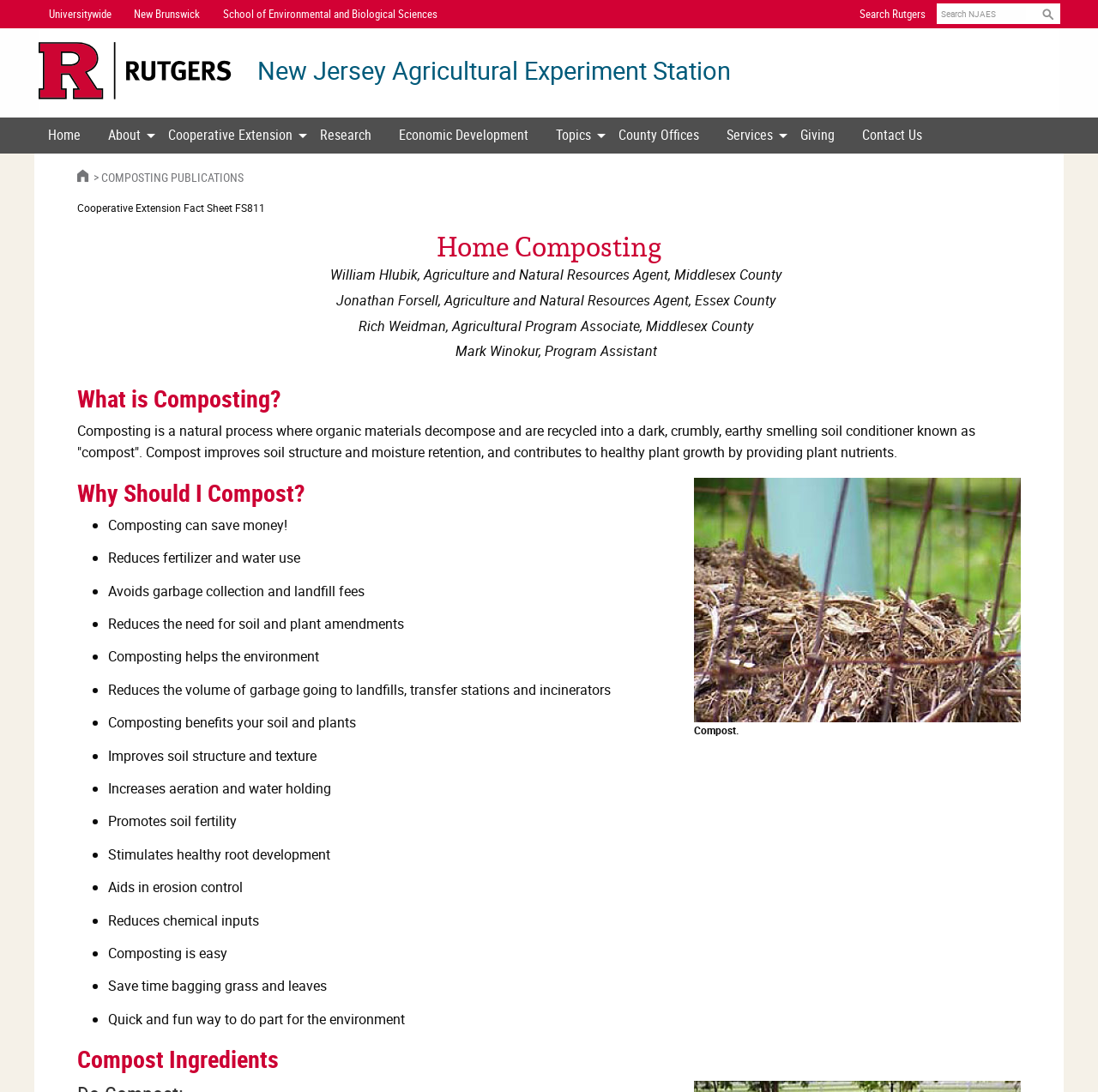Provide a short answer to the following question with just one word or phrase: Why should I compost?

many benefits